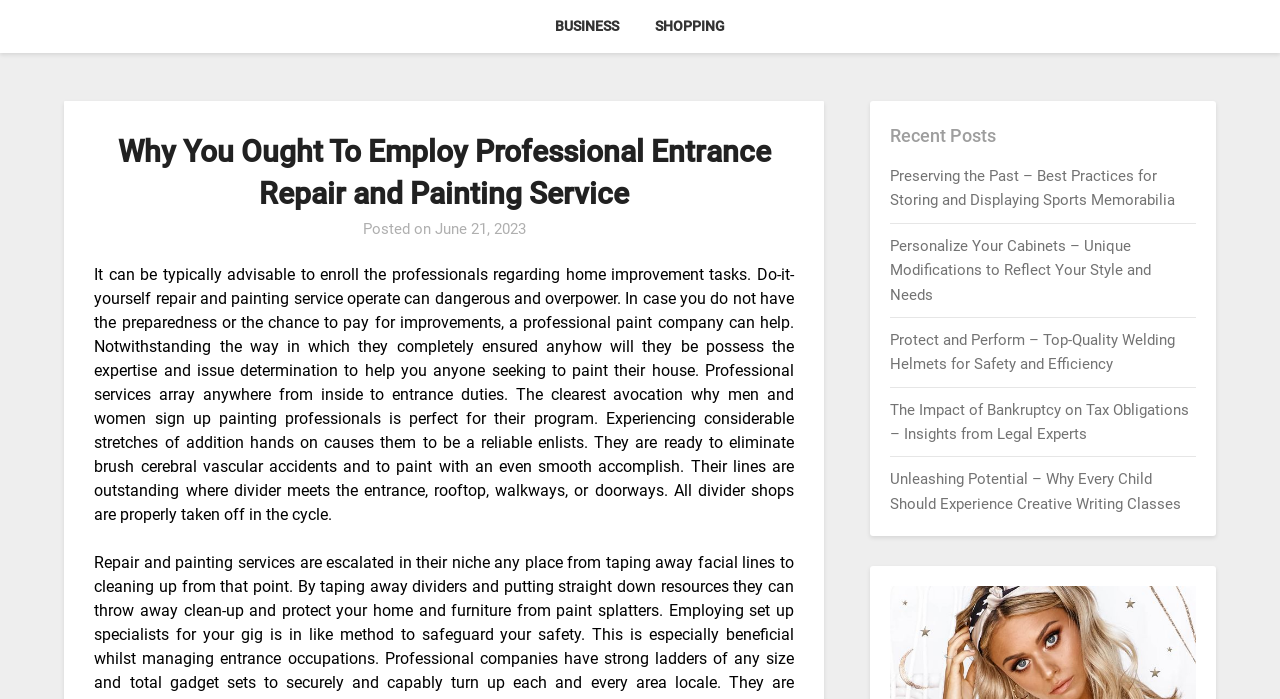Kindly determine the bounding box coordinates for the clickable area to achieve the given instruction: "View Preserving the Past article".

[0.696, 0.239, 0.918, 0.3]